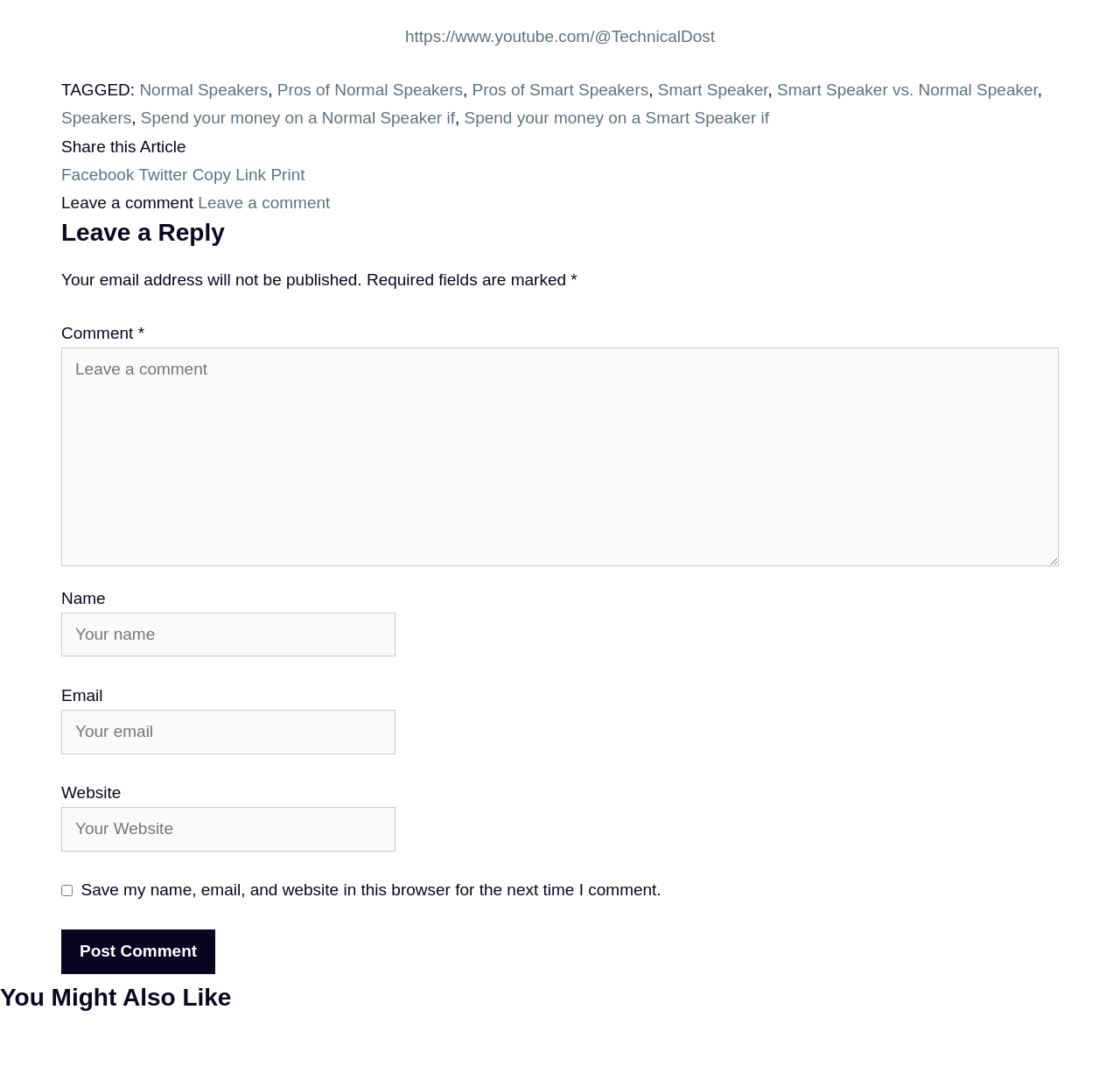What is the title of the section below the comment section?
Look at the image and answer with only one word or phrase.

You Might Also Like